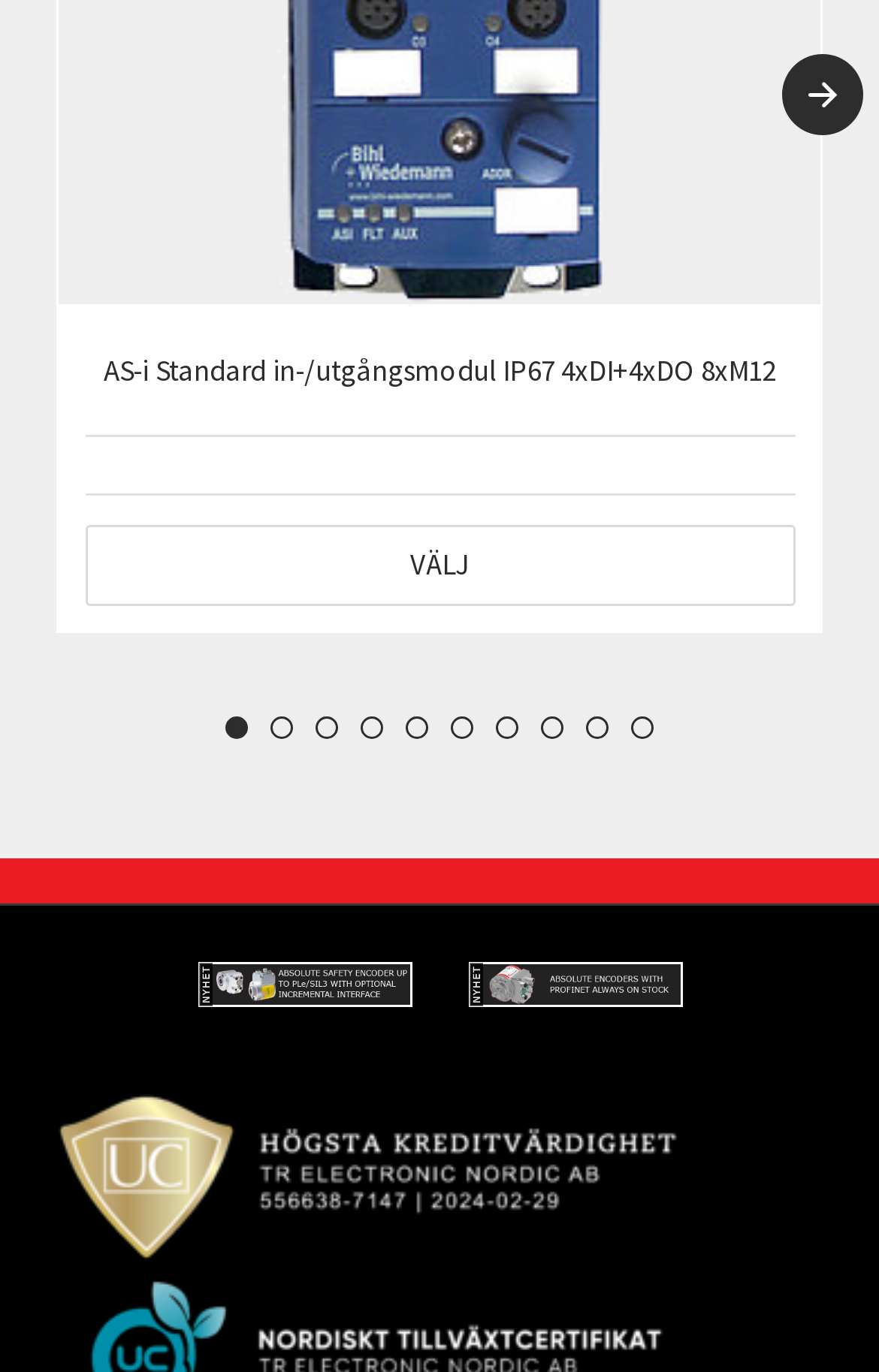Answer in one word or a short phrase: 
How many hidden elements are there?

2